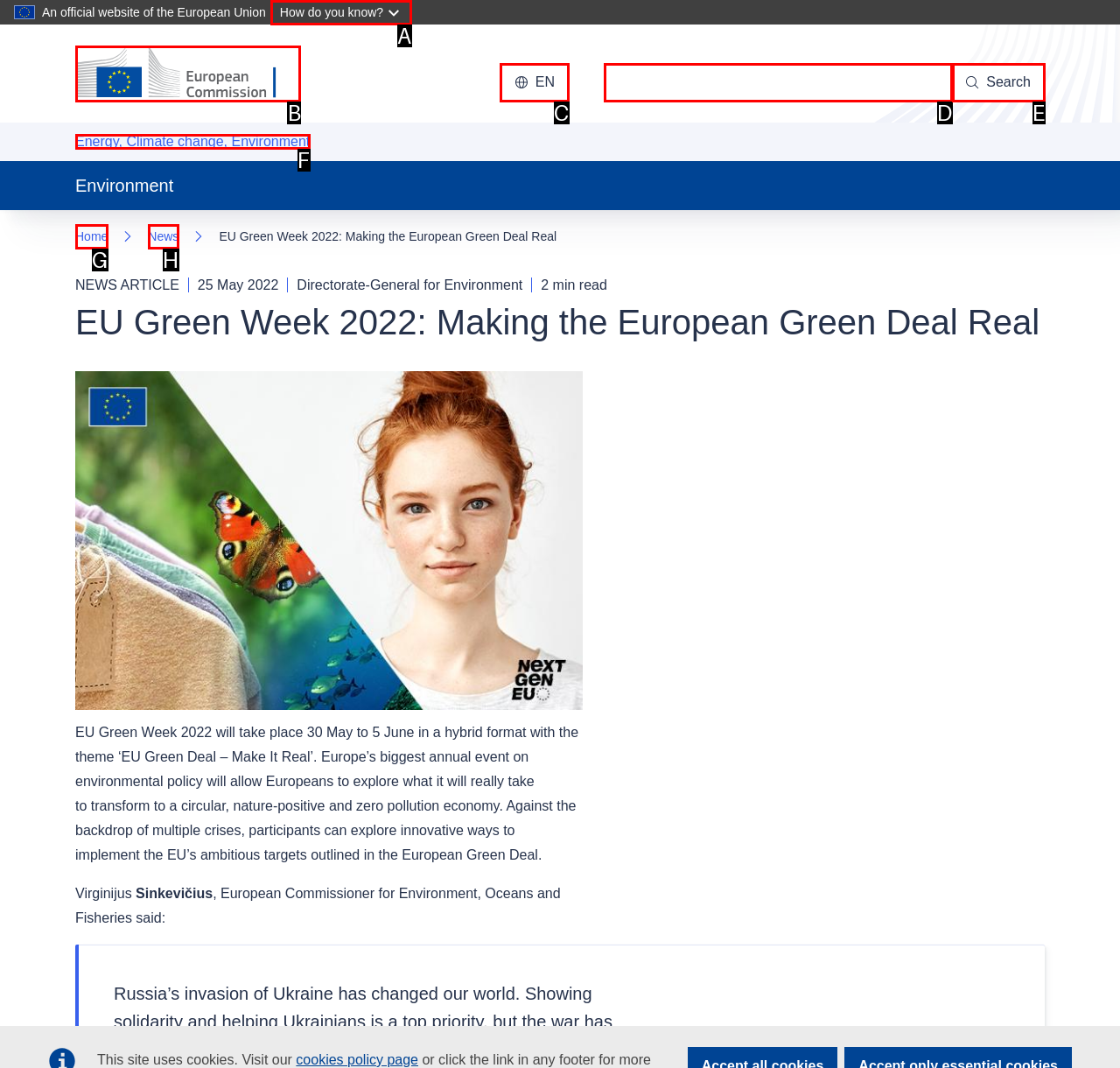Find the option that matches this description: name="email" placeholder="Email"
Provide the matching option's letter directly.

None